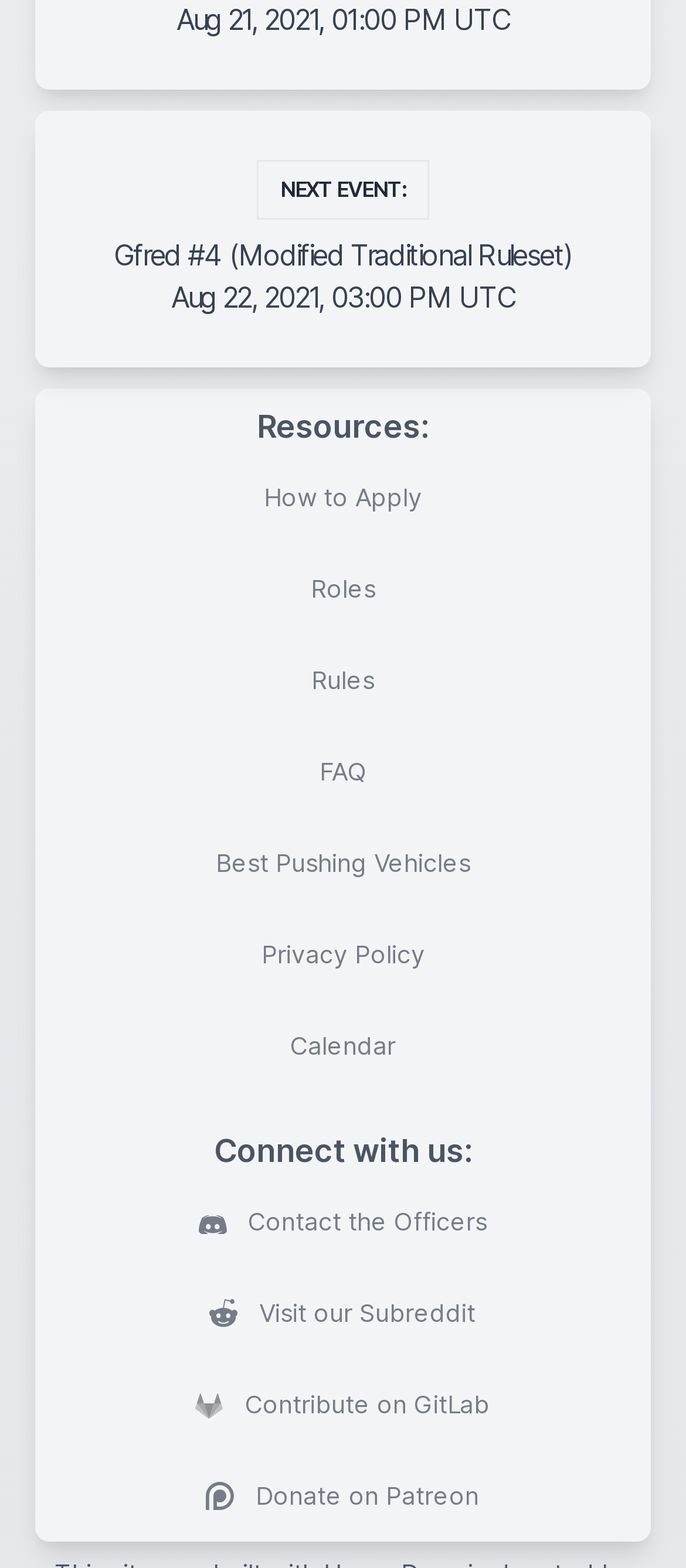How can I connect with the officers?
Refer to the image and provide a one-word or short phrase answer.

Contact the Officers